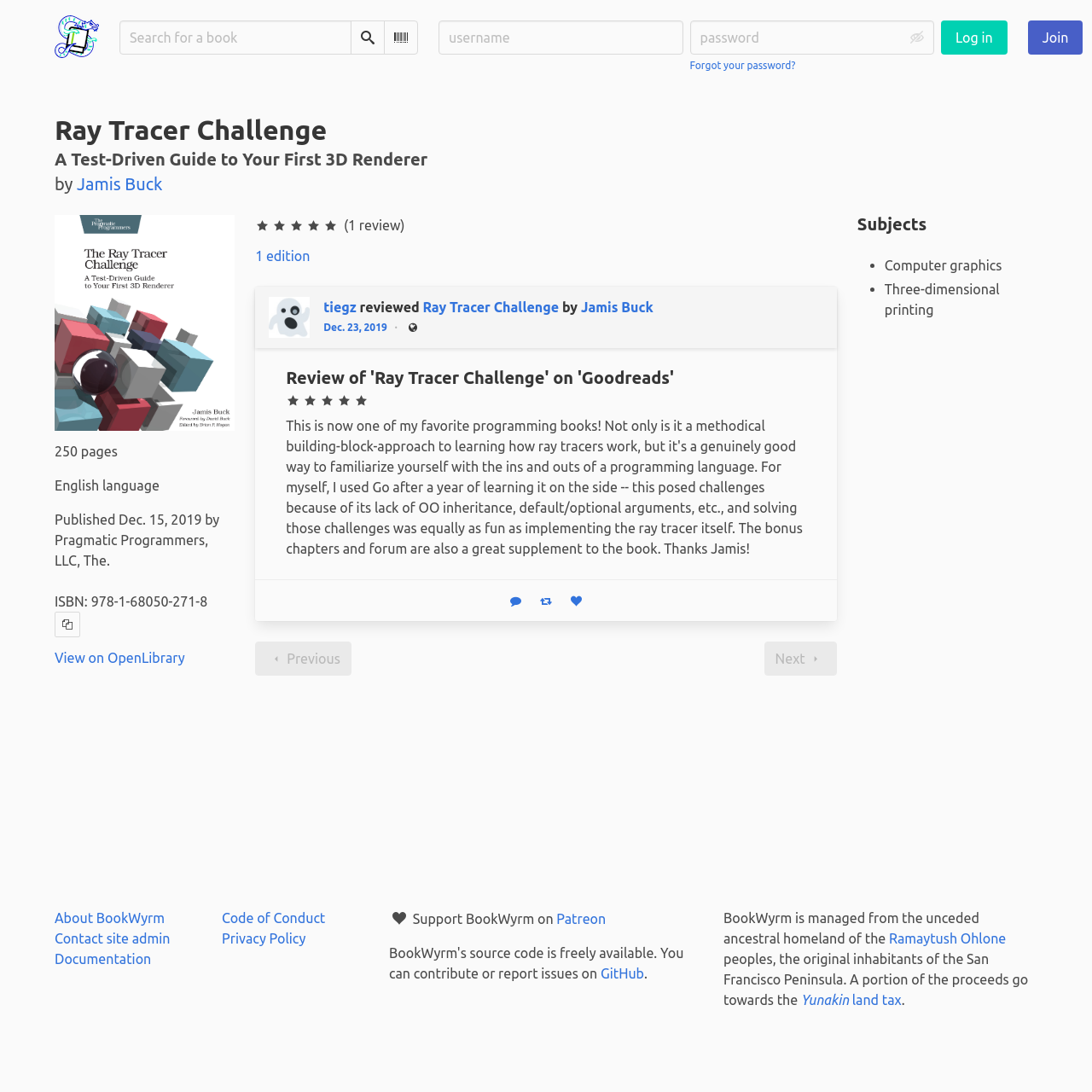Locate the bounding box coordinates of the area you need to click to fulfill this instruction: 'View on OpenLibrary'. The coordinates must be in the form of four float numbers ranging from 0 to 1: [left, top, right, bottom].

[0.05, 0.596, 0.169, 0.61]